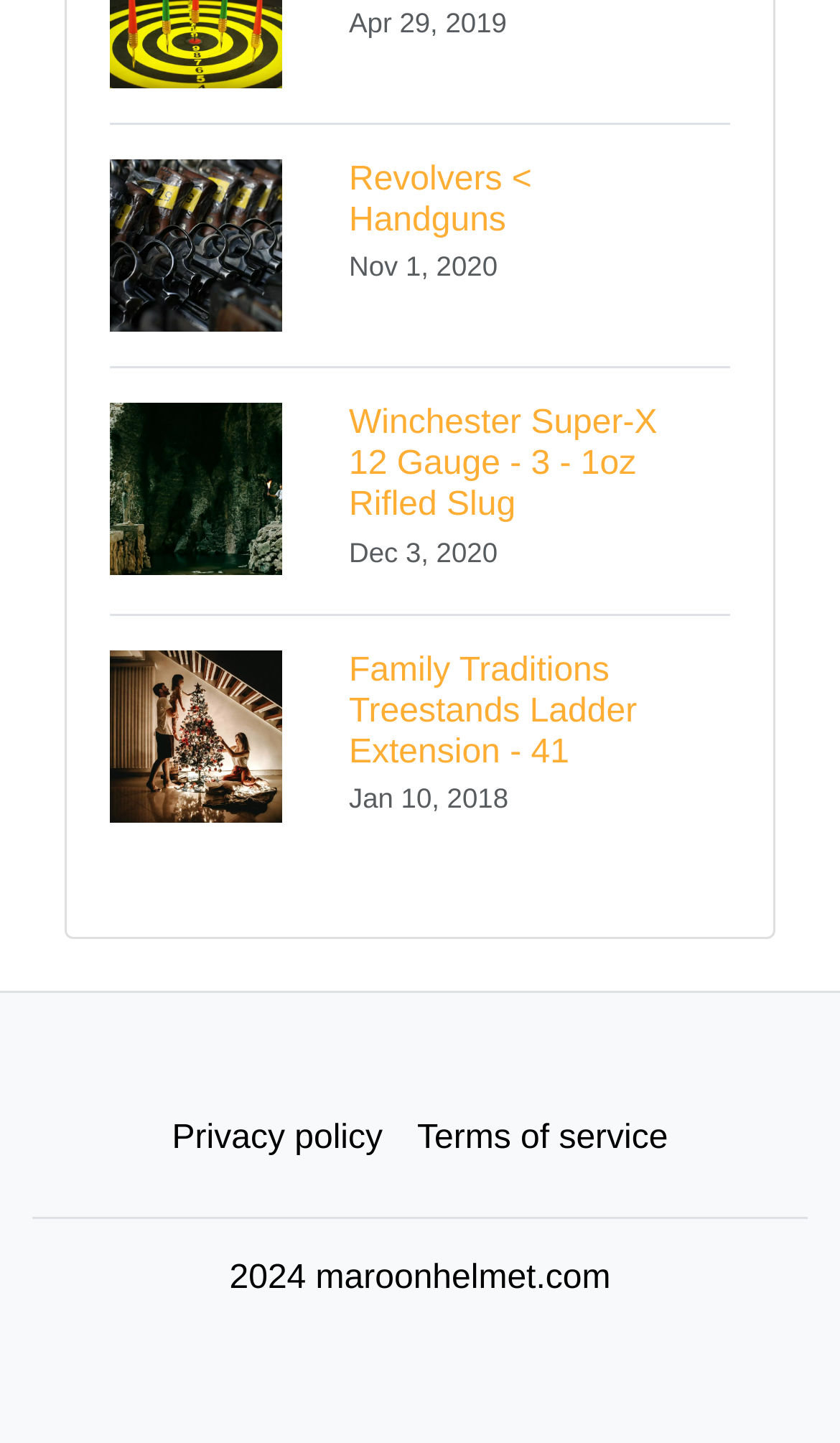Using the format (top-left x, top-left y, bottom-right x, bottom-right y), and given the element description, identify the bounding box coordinates within the screenshot: Up

None